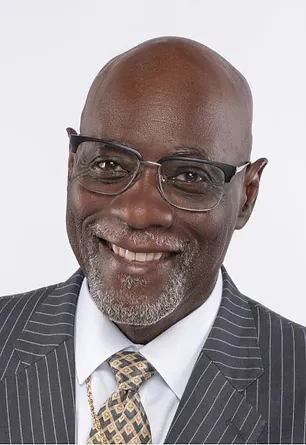Elaborate on the image by describing it in detail.

The image features a smiling man wearing glasses, dressed in a pinstriped suit with a white shirt and a patterned tie. His warm expression and confident demeanor suggest a person of leadership and experience, likely in a professional or community-oriented role. This image is representative of figures in religious or community leadership, fitting the context of an event taking place on Sunday, October 22, 2023, indicating his potential involvement in religious services or community gatherings in a pastoral capacity.